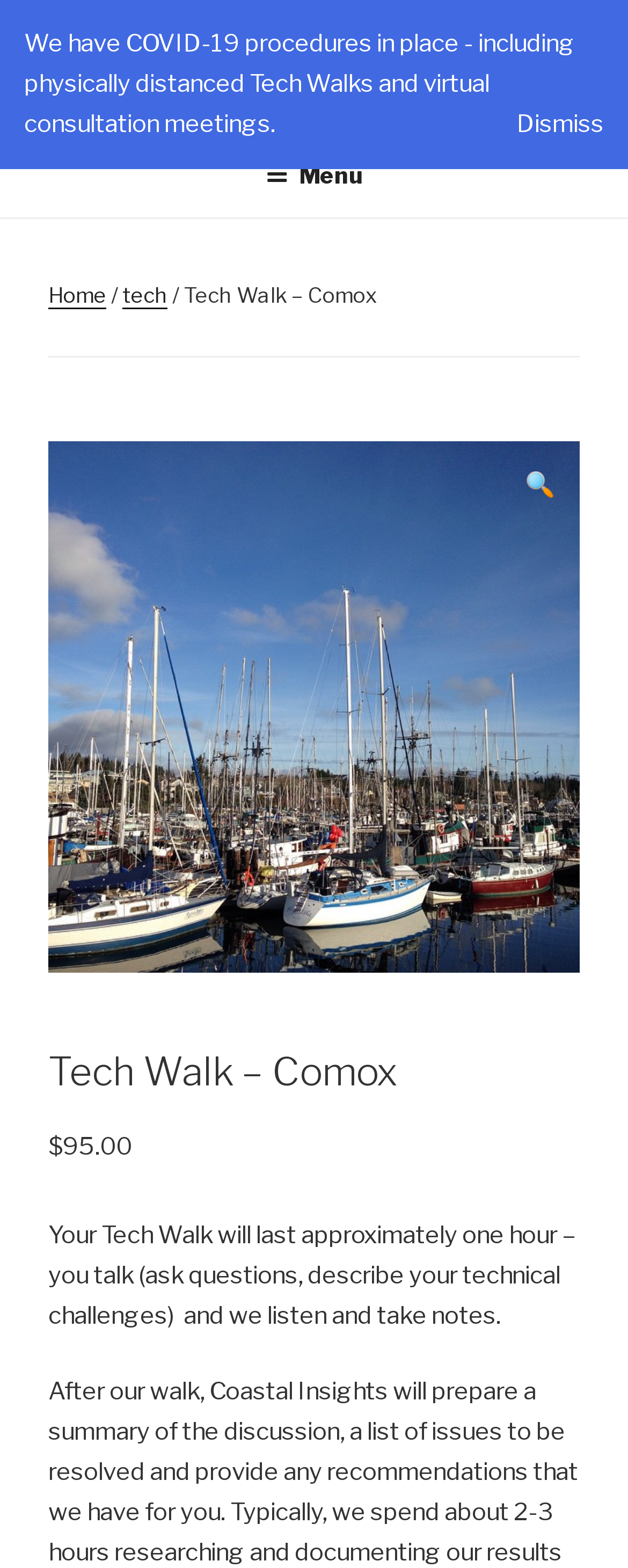Identify the main heading from the webpage and provide its text content.

Tech Walk – Comox